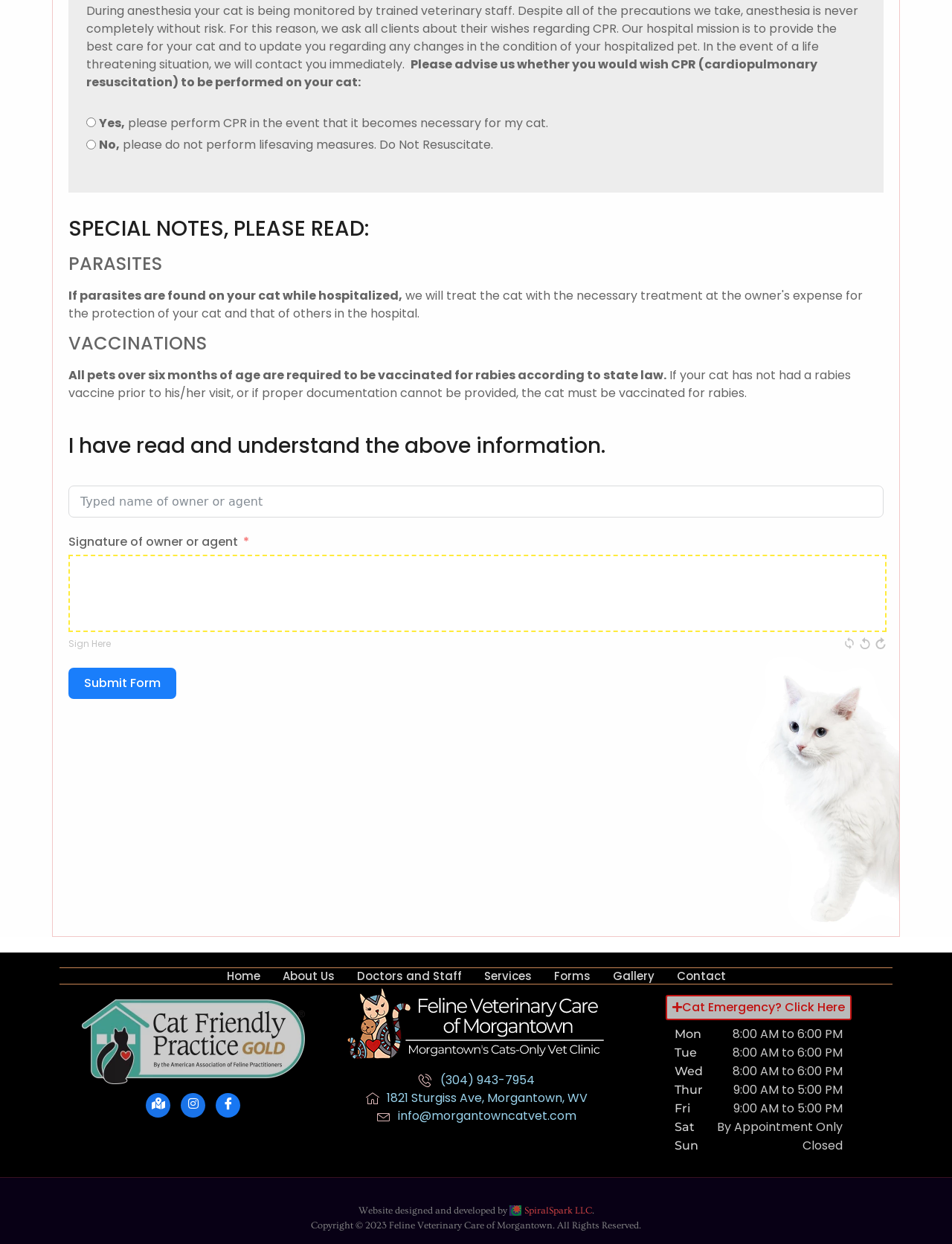Identify the bounding box coordinates for the UI element described as: "aria-label="Google My Business"".

[0.154, 0.878, 0.179, 0.898]